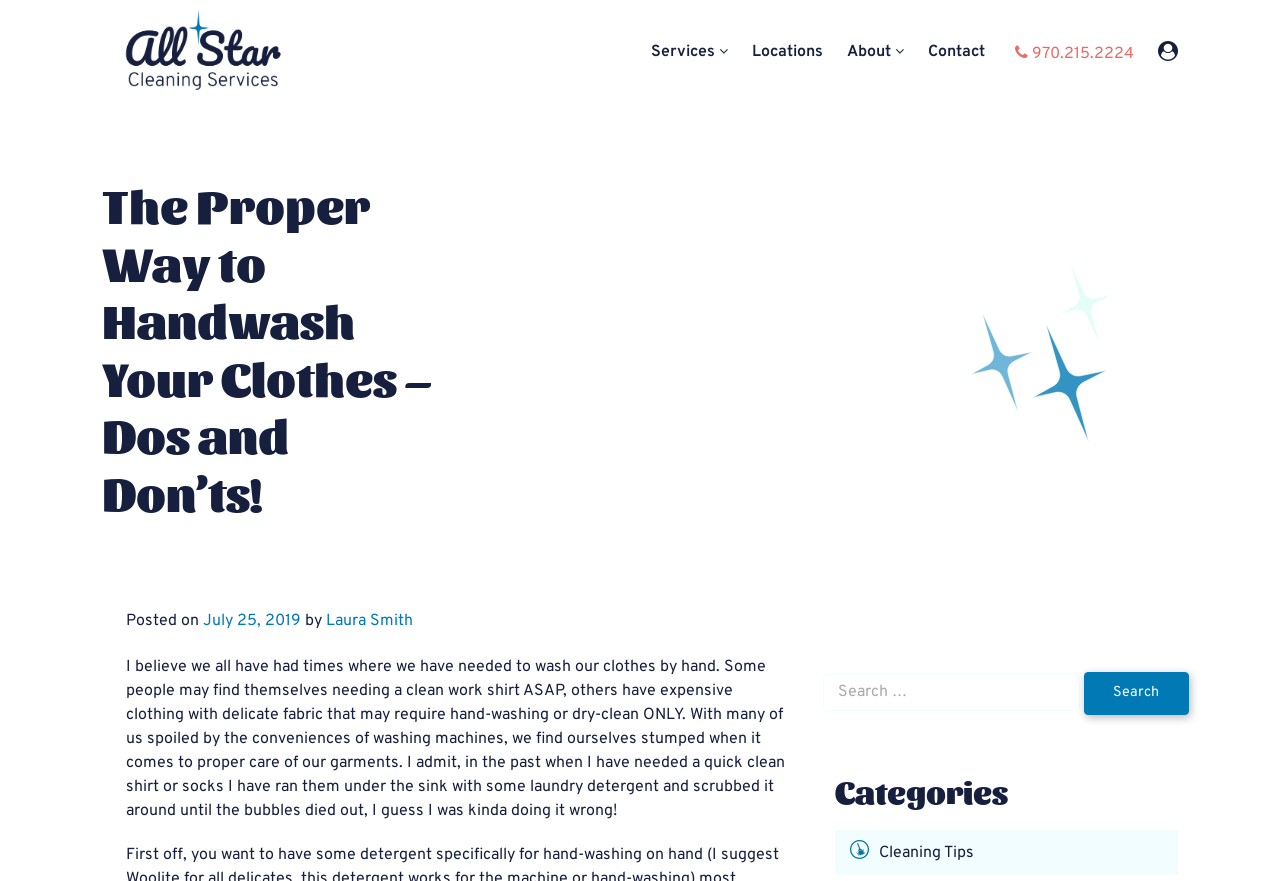Provide the bounding box coordinates of the HTML element this sentence describes: "parent_node: 970.215.2224".

[0.905, 0.047, 0.92, 0.073]